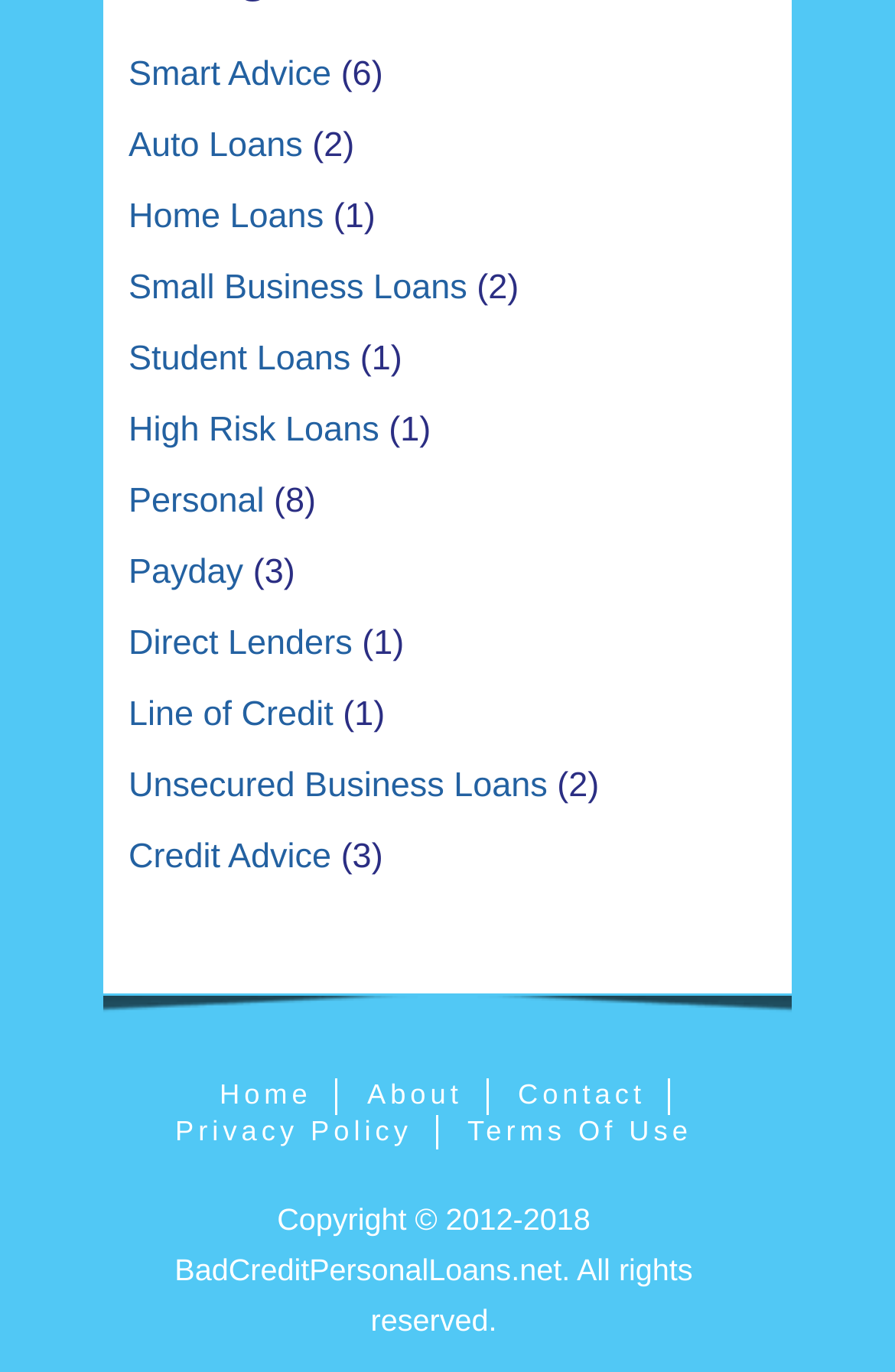How many links are present in the footer section?
Please utilize the information in the image to give a detailed response to the question.

The footer section contains 5 links, namely Home, About, Contact, Privacy Policy, and Terms Of Use.